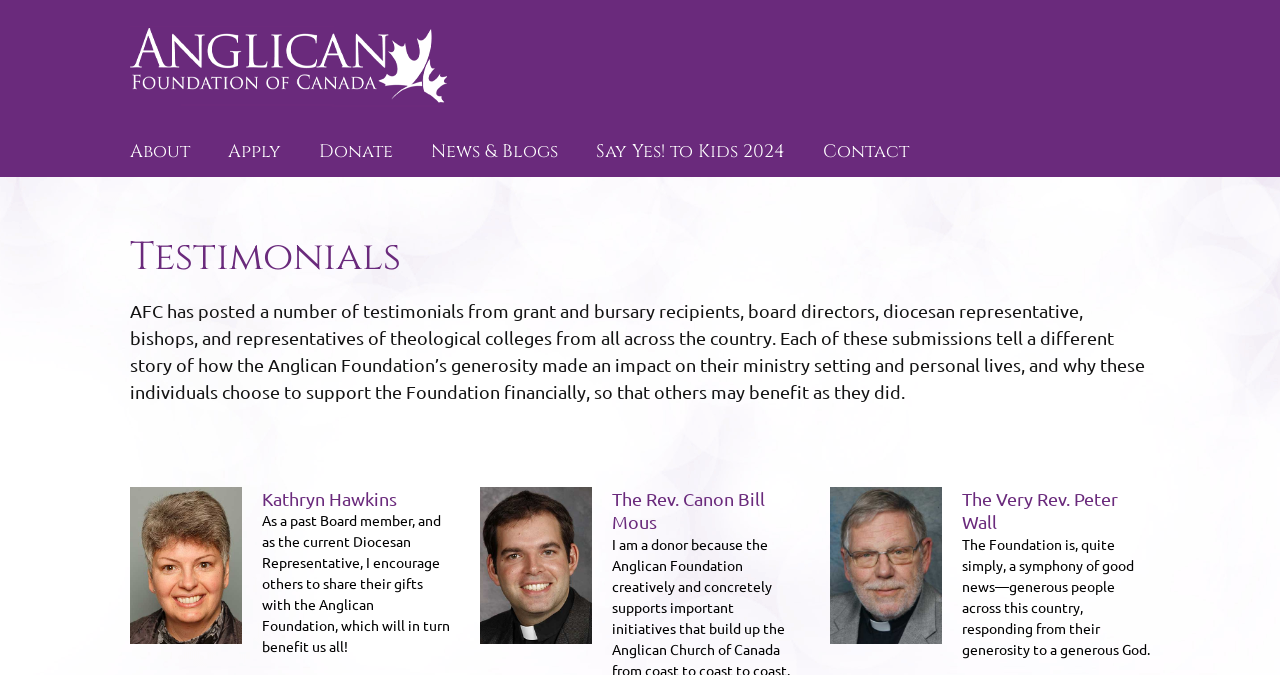Who is Kathryn Hawkins?
Look at the screenshot and respond with a single word or phrase.

A past Board member and Diocesan Representative